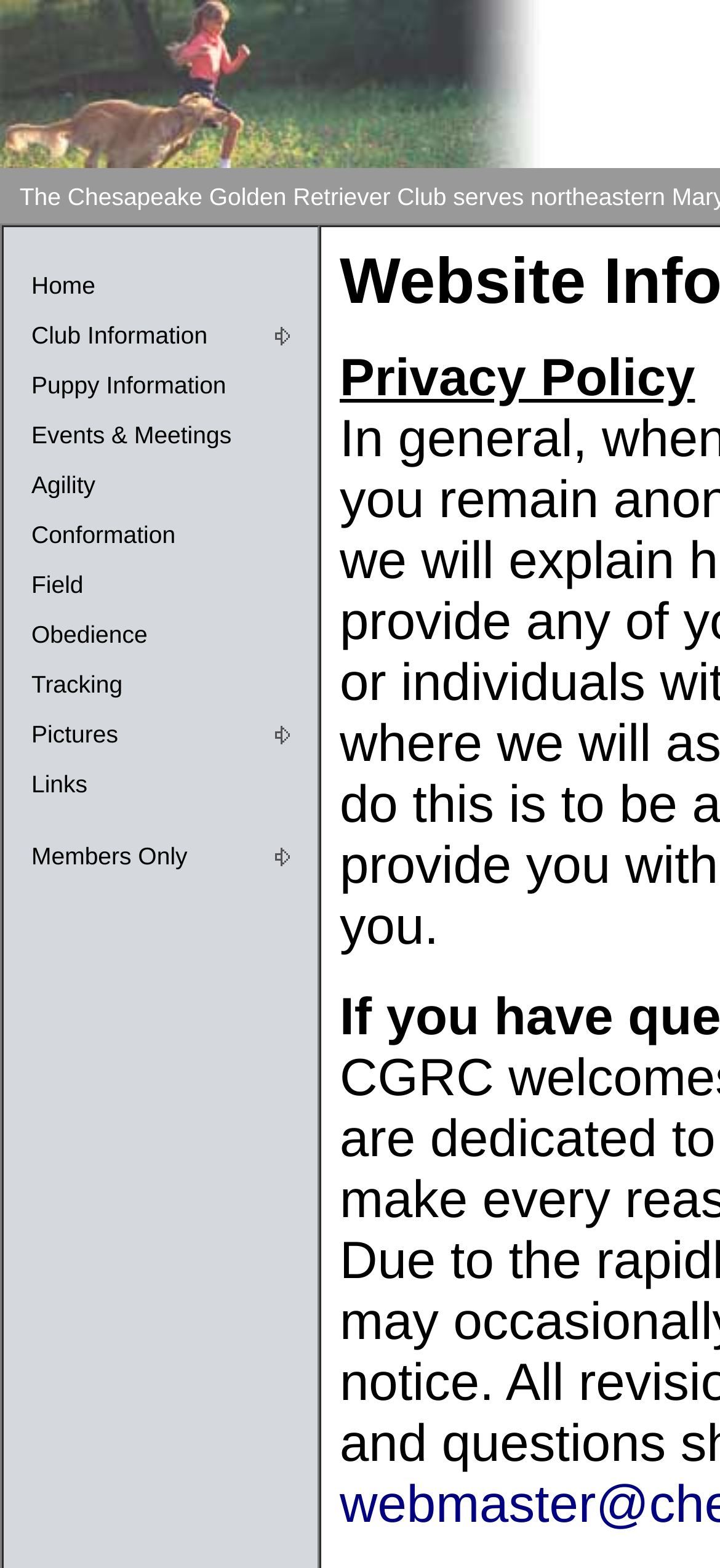Could you indicate the bounding box coordinates of the region to click in order to complete this instruction: "go to home page".

[0.005, 0.166, 0.441, 0.198]